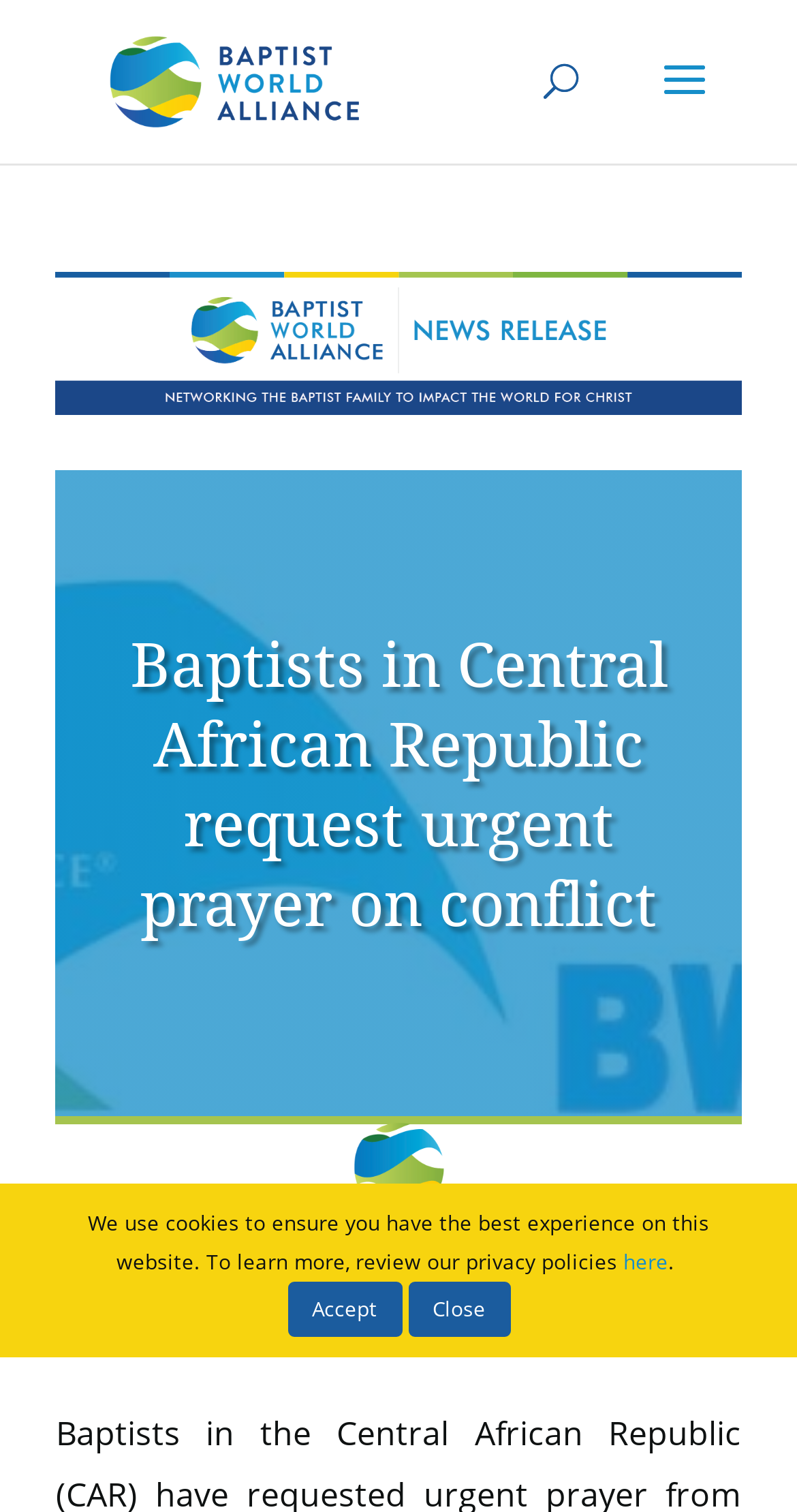Provide a short answer using a single word or phrase for the following question: 
What is the name of the organization?

Baptist World Alliance